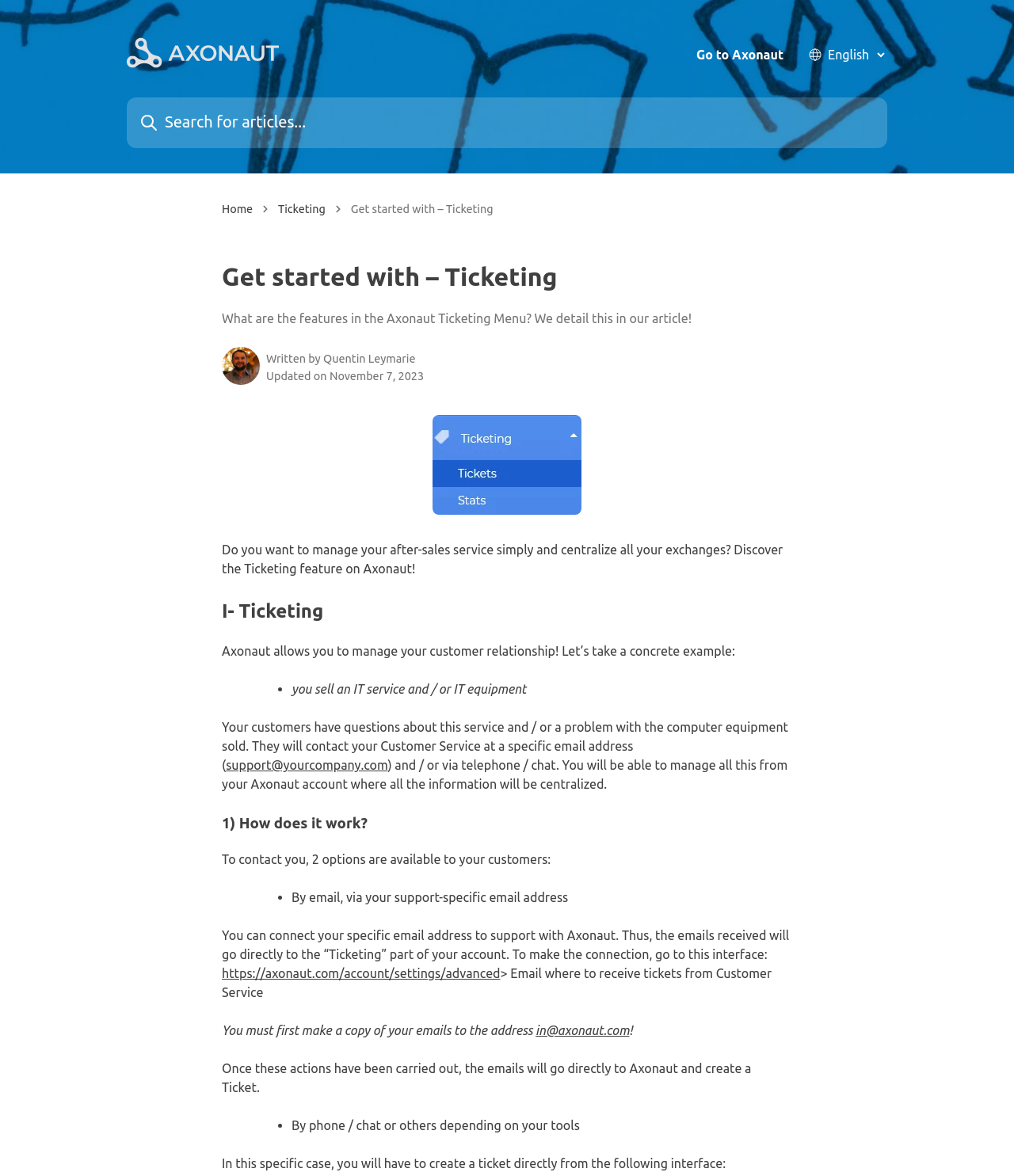Specify the bounding box coordinates of the element's region that should be clicked to achieve the following instruction: "Change language". The bounding box coordinates consist of four float numbers between 0 and 1, in the format [left, top, right, bottom].

[0.813, 0.04, 0.875, 0.053]